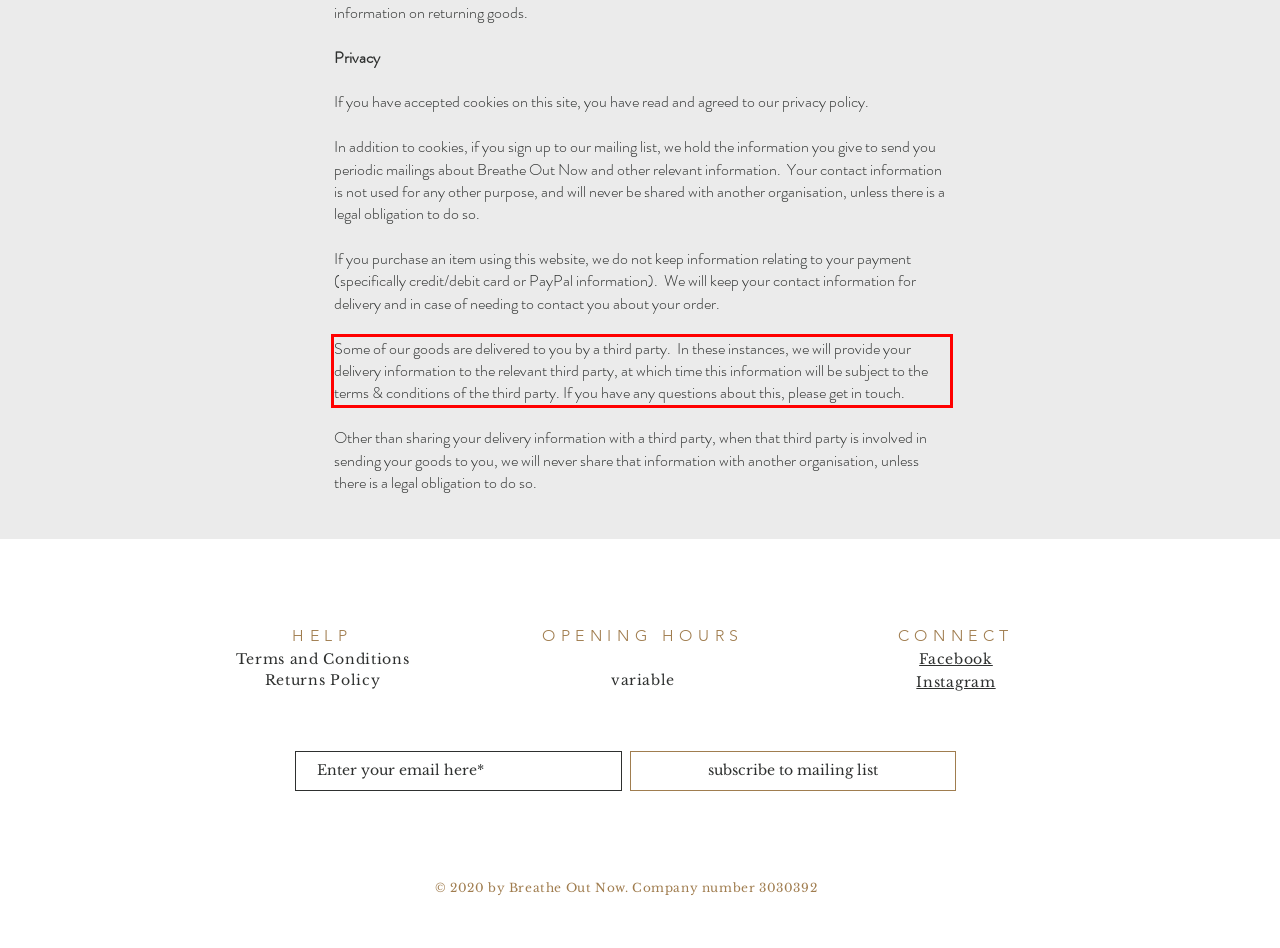Analyze the red bounding box in the provided webpage screenshot and generate the text content contained within.

Some of our goods are delivered to you by a third party. In these instances, we will provide your delivery information to the relevant third party, at which time this information will be subject to the terms & conditions of the third party. If you have any questions about this, please get in touch.